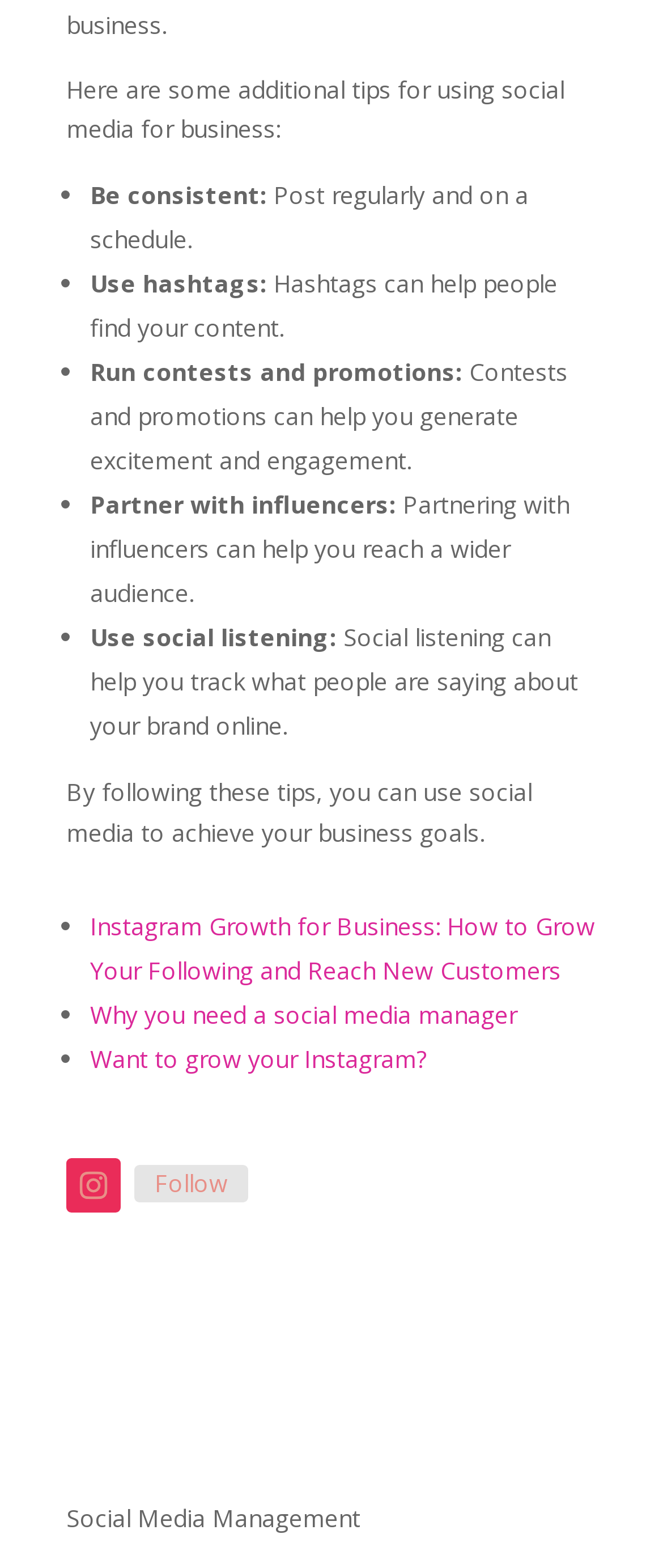Identify the bounding box of the UI element described as follows: "Follow". Provide the coordinates as four float numbers in the range of 0 to 1 [left, top, right, bottom].

[0.1, 0.739, 0.182, 0.773]